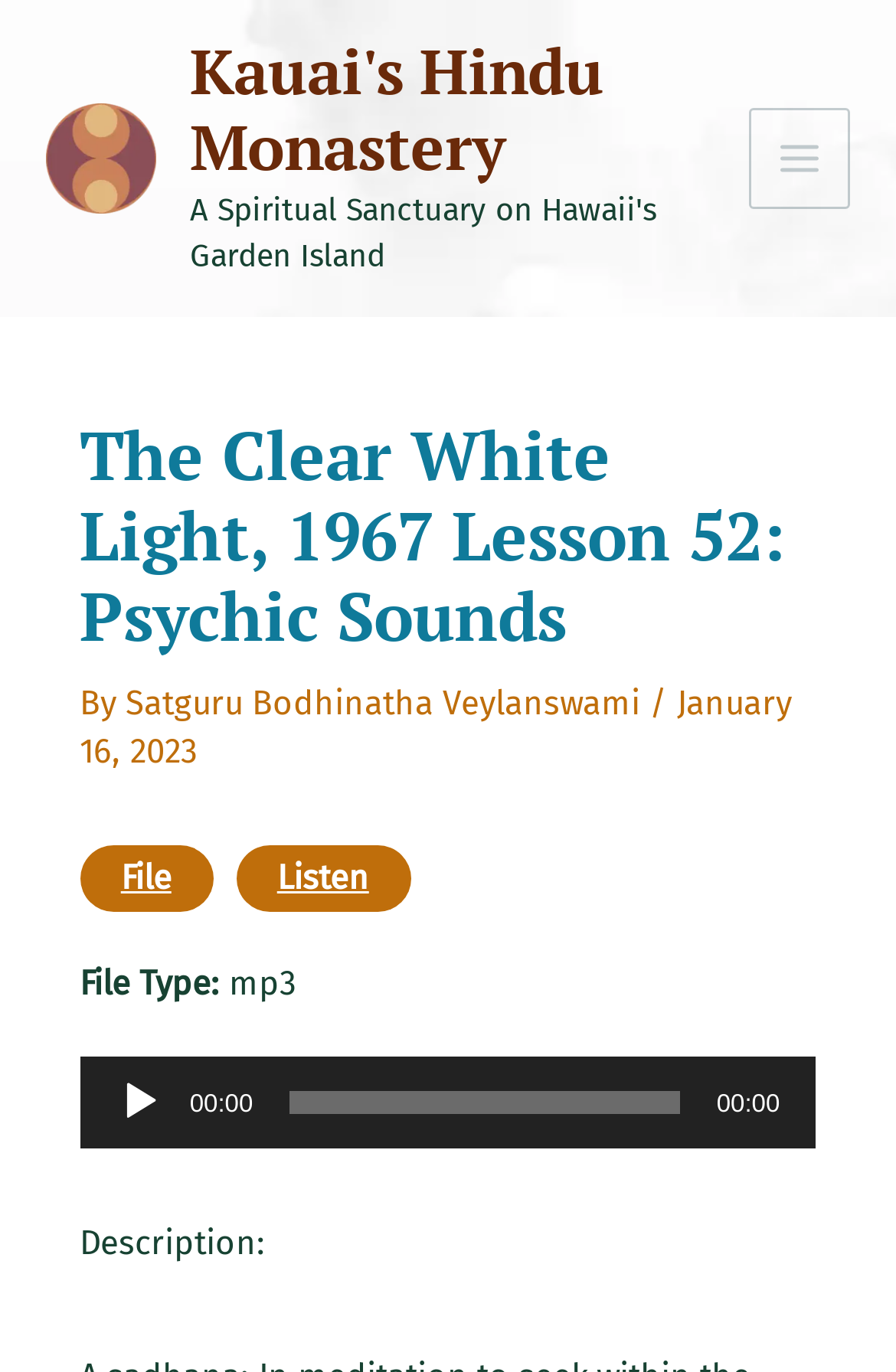What is the file type of the audio?
Provide a thorough and detailed answer to the question.

The file type of the audio can be found in the static text element with the text 'mp3', which is located below the audio player.